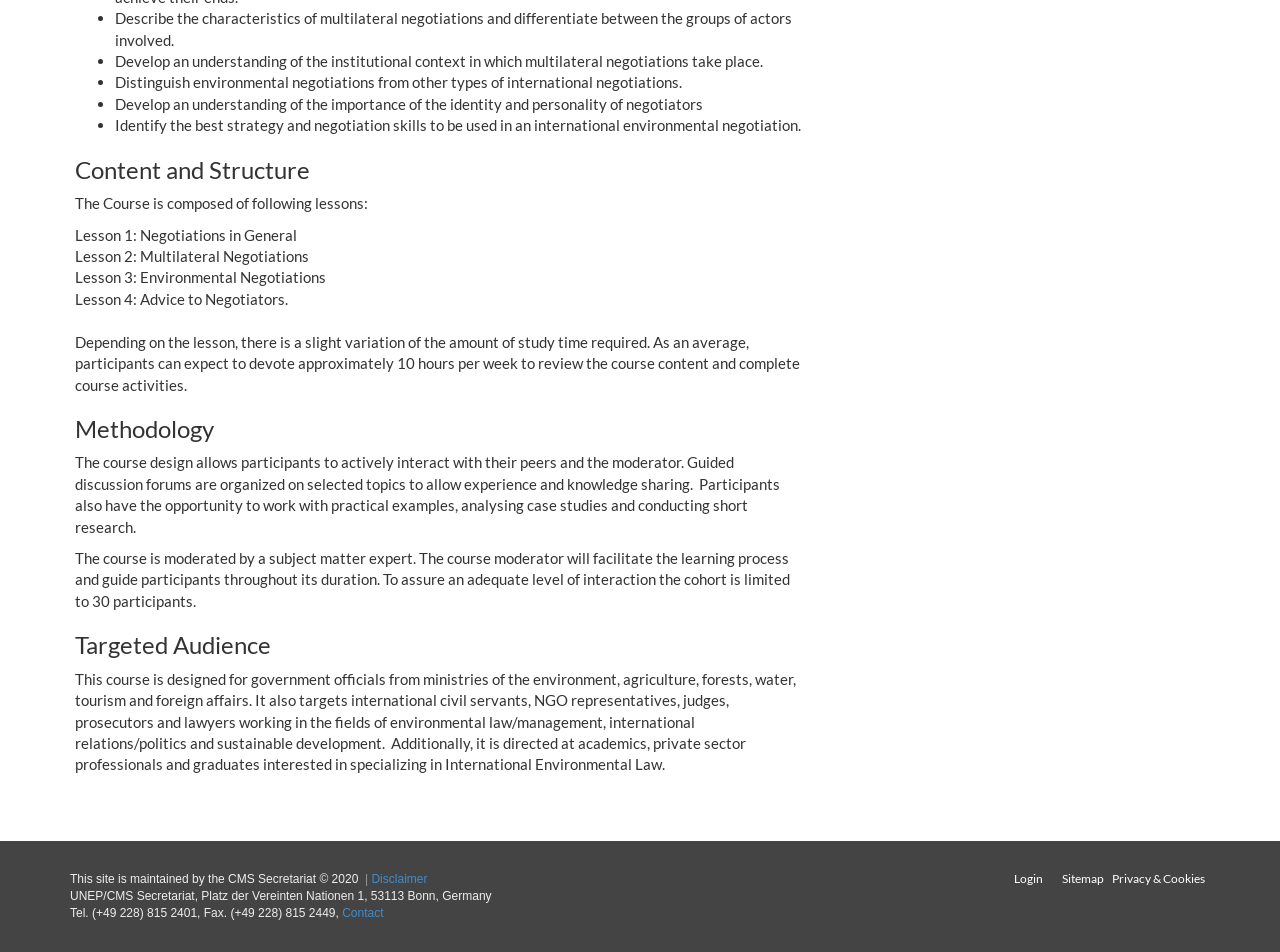What is the limitation on the number of participants in the course?
Answer with a single word or phrase by referring to the visual content.

30 participants